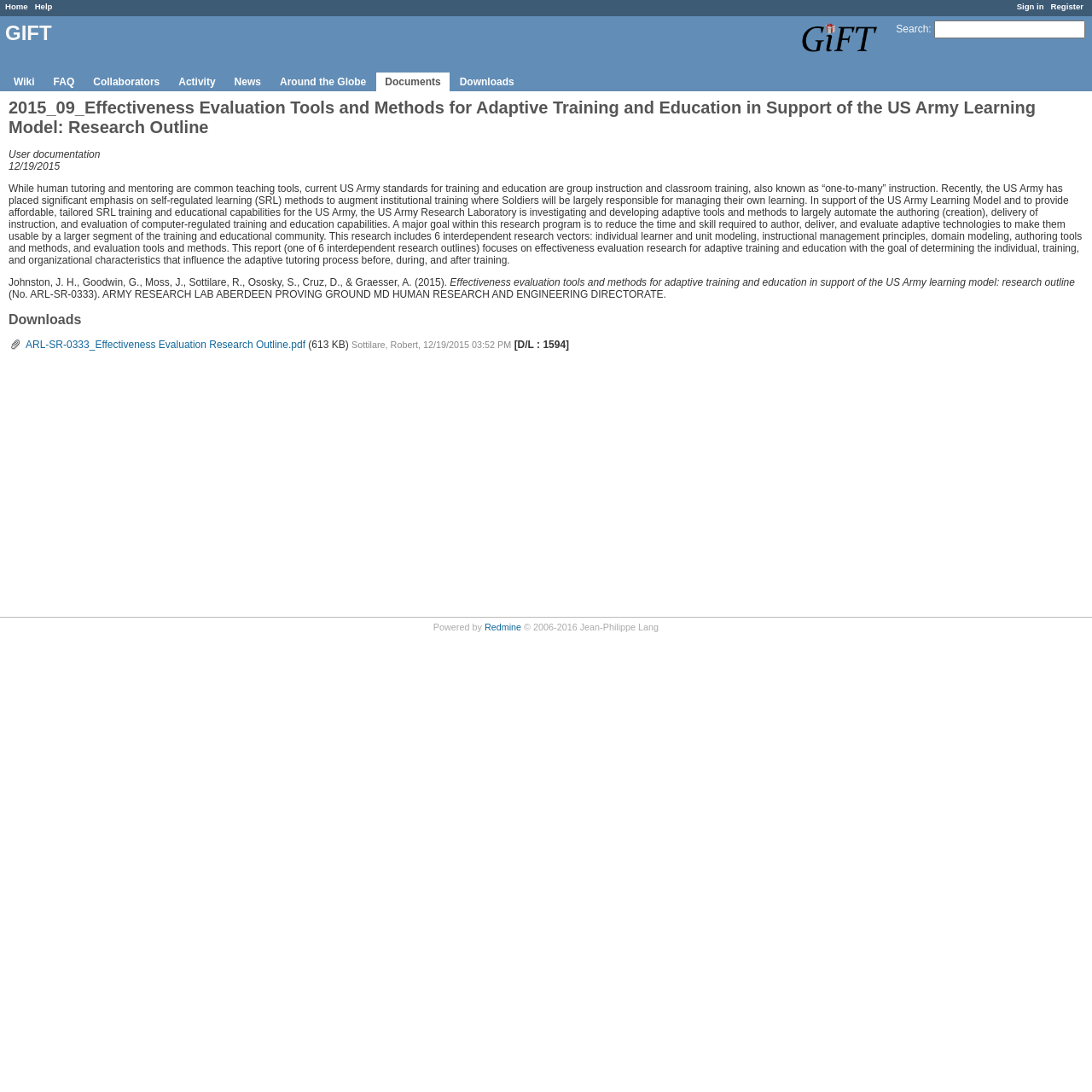Determine the bounding box coordinates of the target area to click to execute the following instruction: "Register now."

None